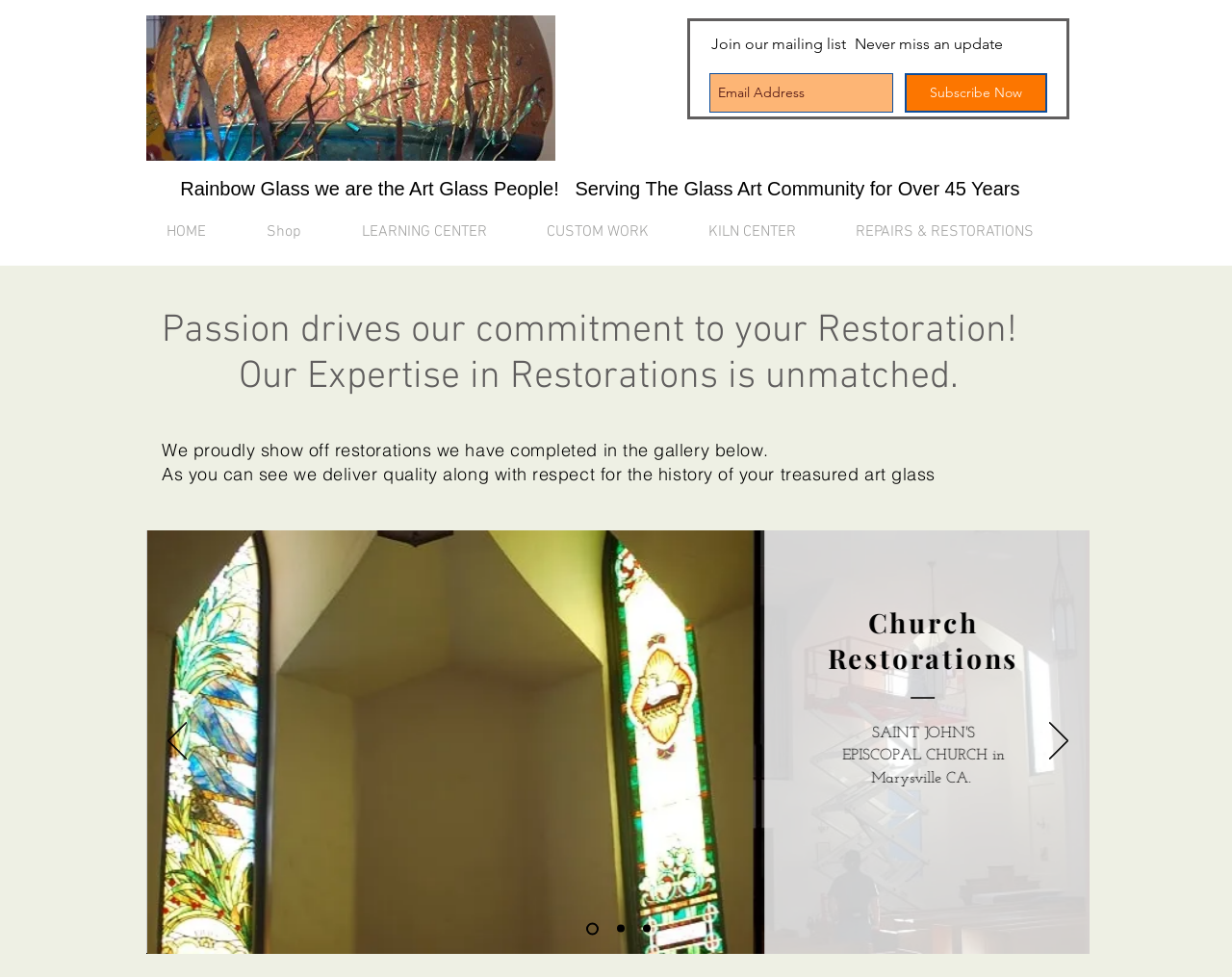What type of restorations is the company showcasing?
Answer the question with a detailed and thorough explanation.

The heading 'Church Restorations' is located above the slideshow region, indicating that the company is showcasing church restorations in the slideshow.